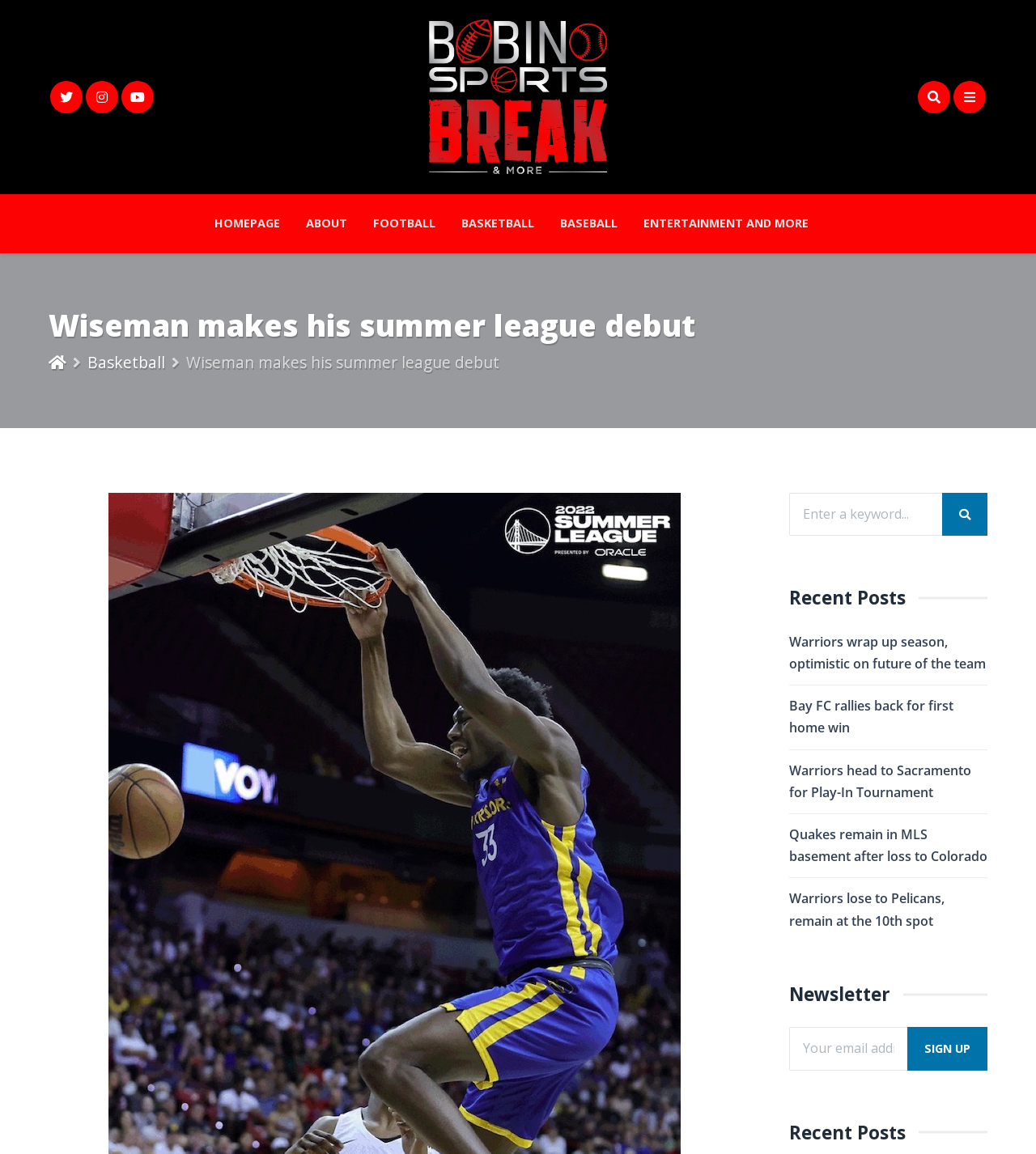Please study the image and answer the question comprehensively:
How many recent posts are listed?

I scrolled down to the 'Recent Posts' section and counted the number of links listed, which are 5 recent posts.